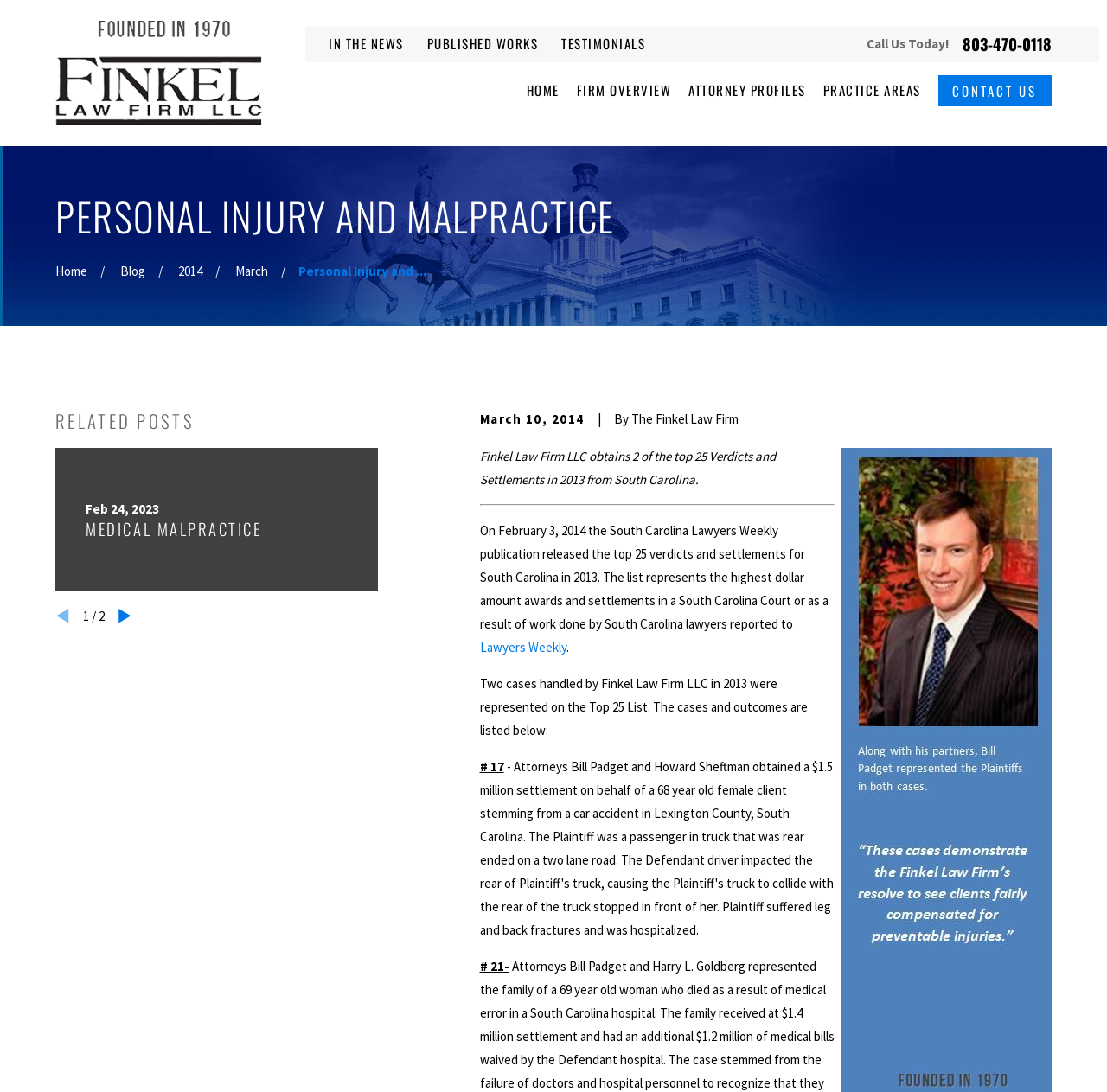Identify the coordinates of the bounding box for the element that must be clicked to accomplish the instruction: "Call the phone number".

[0.87, 0.033, 0.95, 0.048]